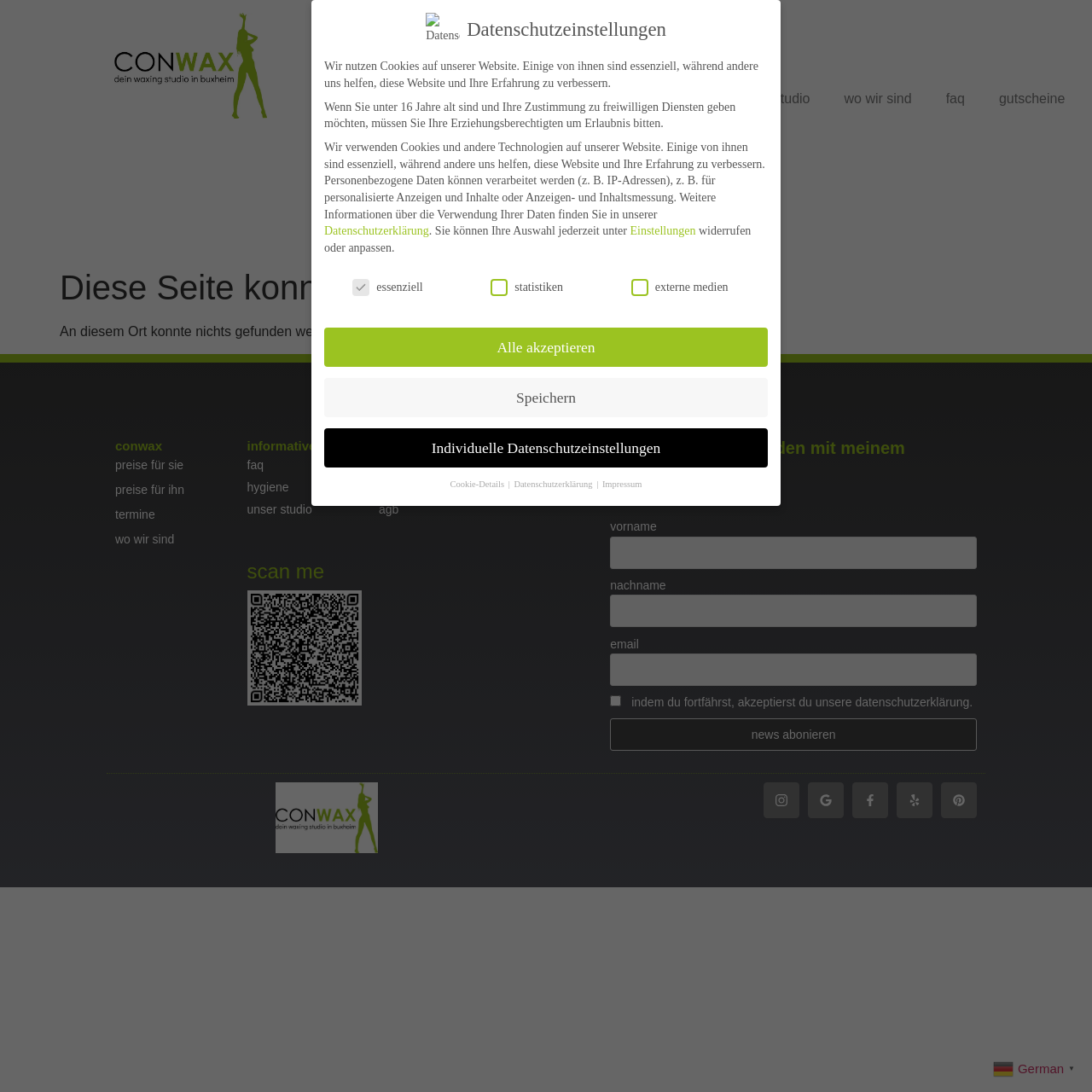Generate a thorough caption that explains the contents of the webpage.

This webpage appears to be an error page, as indicated by the heading "Diese Seite konnte nicht gefunden werden" (This page could not be found). The page is divided into several sections. 

At the top, there is a navigation menu with links to various pages, including "home", "termine", "preise", "über mich", "unser studio", "wo wir sind", and "faq". 

Below the navigation menu, there is a main content area with a heading that states "conwax" and several links to sub-pages, including "preise für sie", "preise für ihn", "termine", and "wo wir sind". 

Further down, there are sections labeled "informatives", "scan me", "rechtliches", and "bleib auf dem laufenden mit meinem" (stay up to date with my newsletter). Each section contains links to related pages or resources. 

The page also features a newsletter subscription form, where users can enter their first name, last name, and email address to receive updates. 

At the bottom of the page, there are links to social media platforms, including Google, Facebook, Yelp, and Pinterest. 

Additionally, there is a section dedicated to data protection settings, where users can adjust their cookie preferences and learn more about the website's data protection policies.